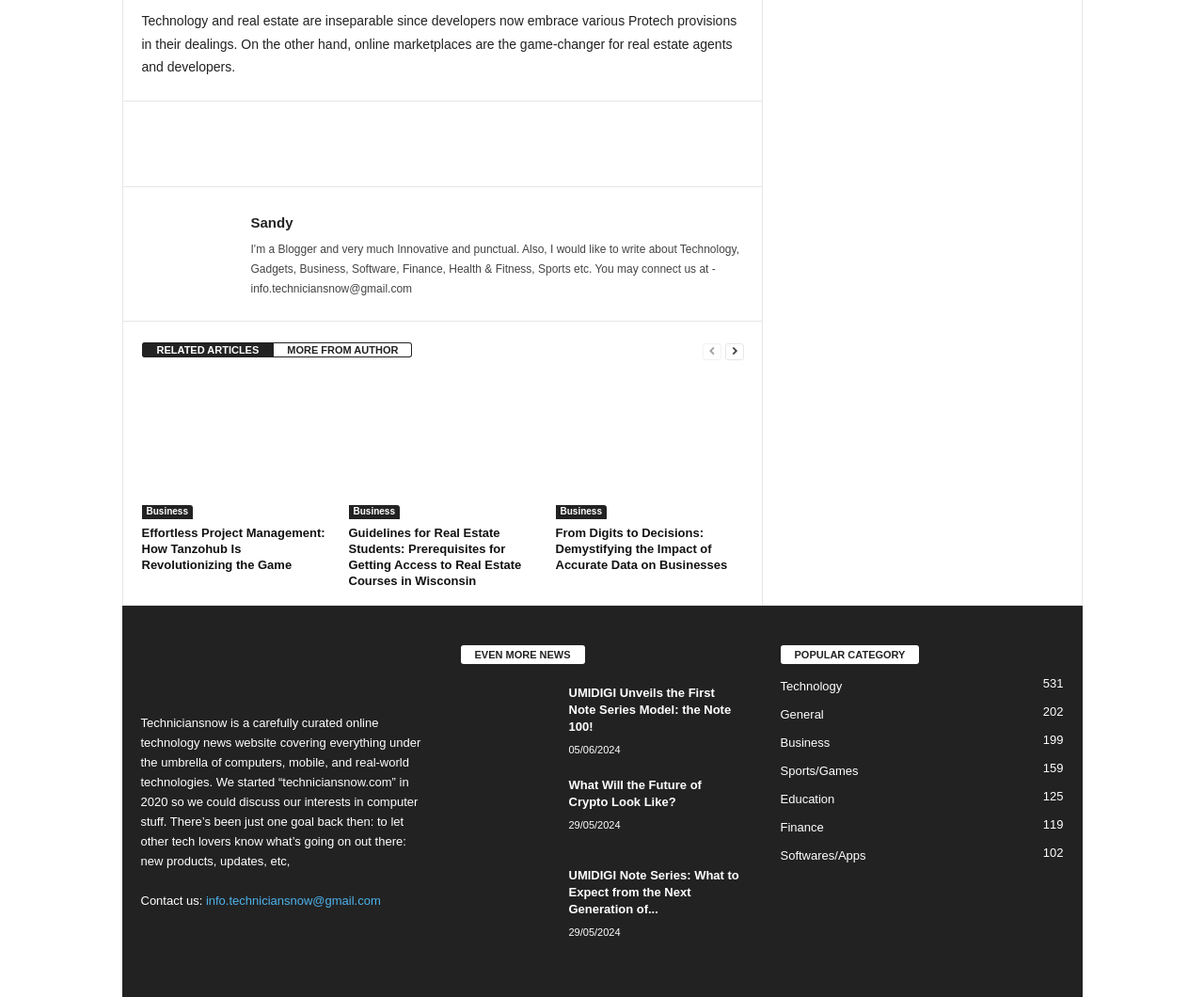Answer the question in a single word or phrase:
What is the name of the website?

Techniciansnow